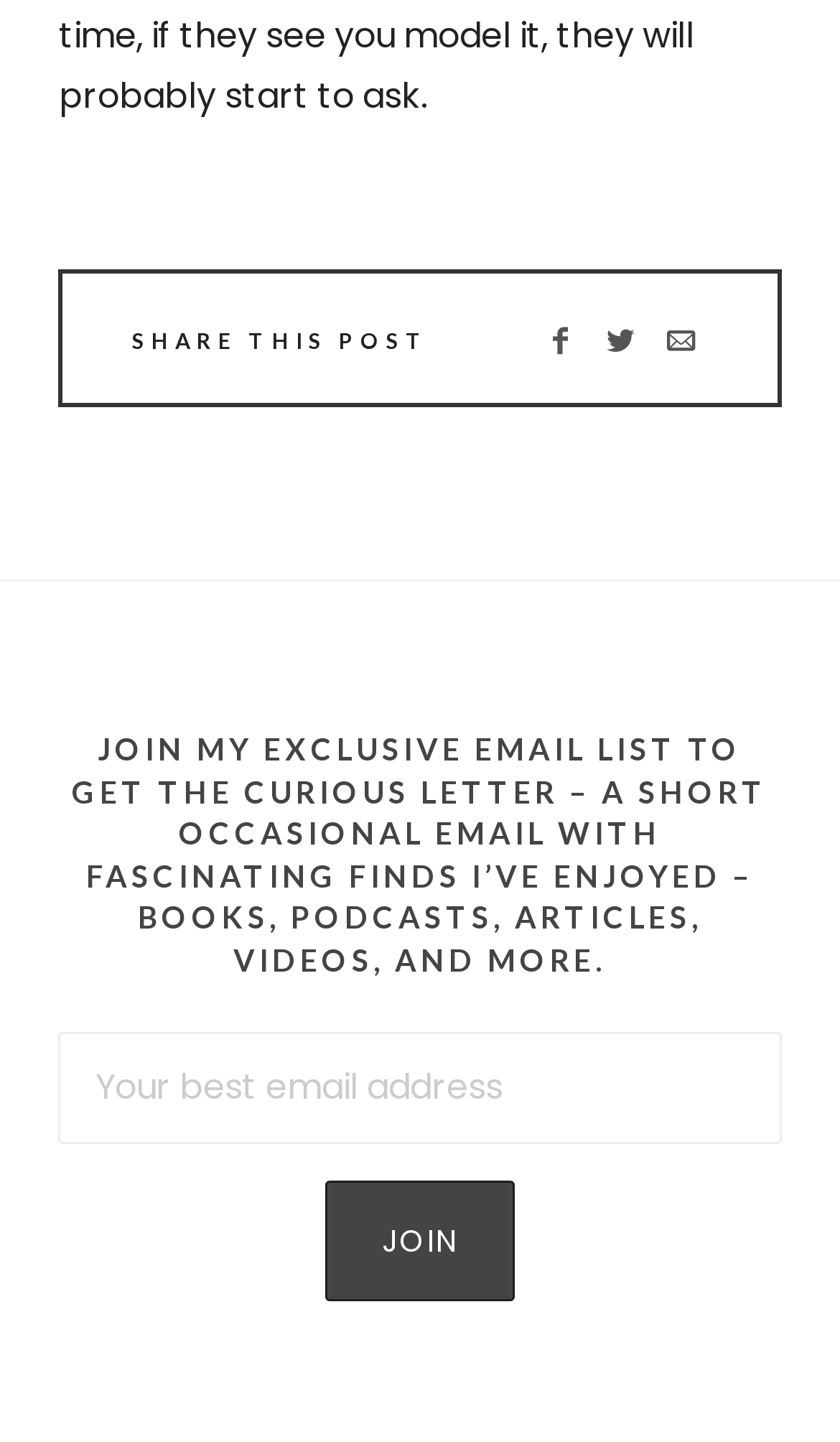Give the bounding box coordinates for the element described as: "Mobile Photography".

None